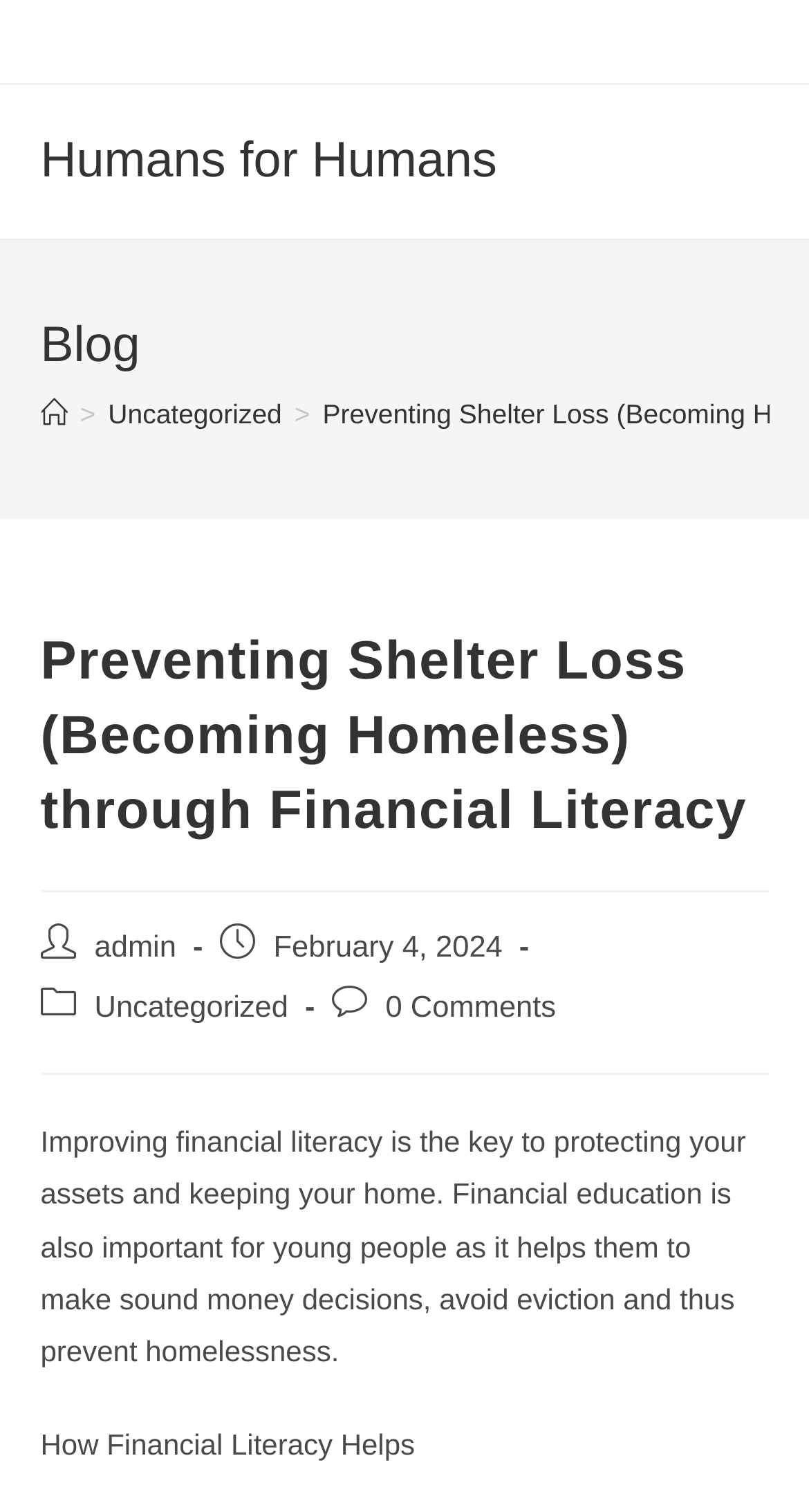What is the category of this post?
Give a single word or phrase answer based on the content of the image.

Uncategorized